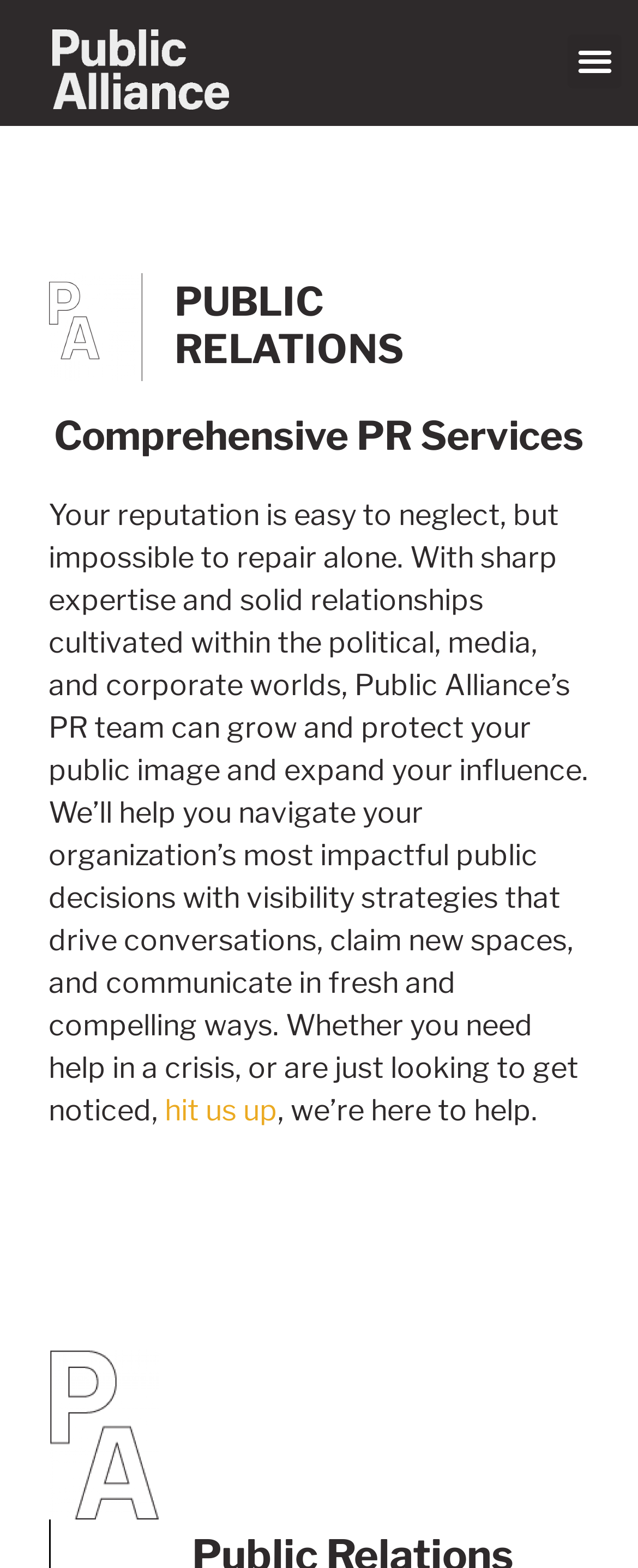What is the target audience of Public Alliance's services?
Please respond to the question with a detailed and well-explained answer.

The webpage content mentions 'your organization's most impactful public decisions', suggesting that Public Alliance's services are targeted towards organizations, rather than individuals.